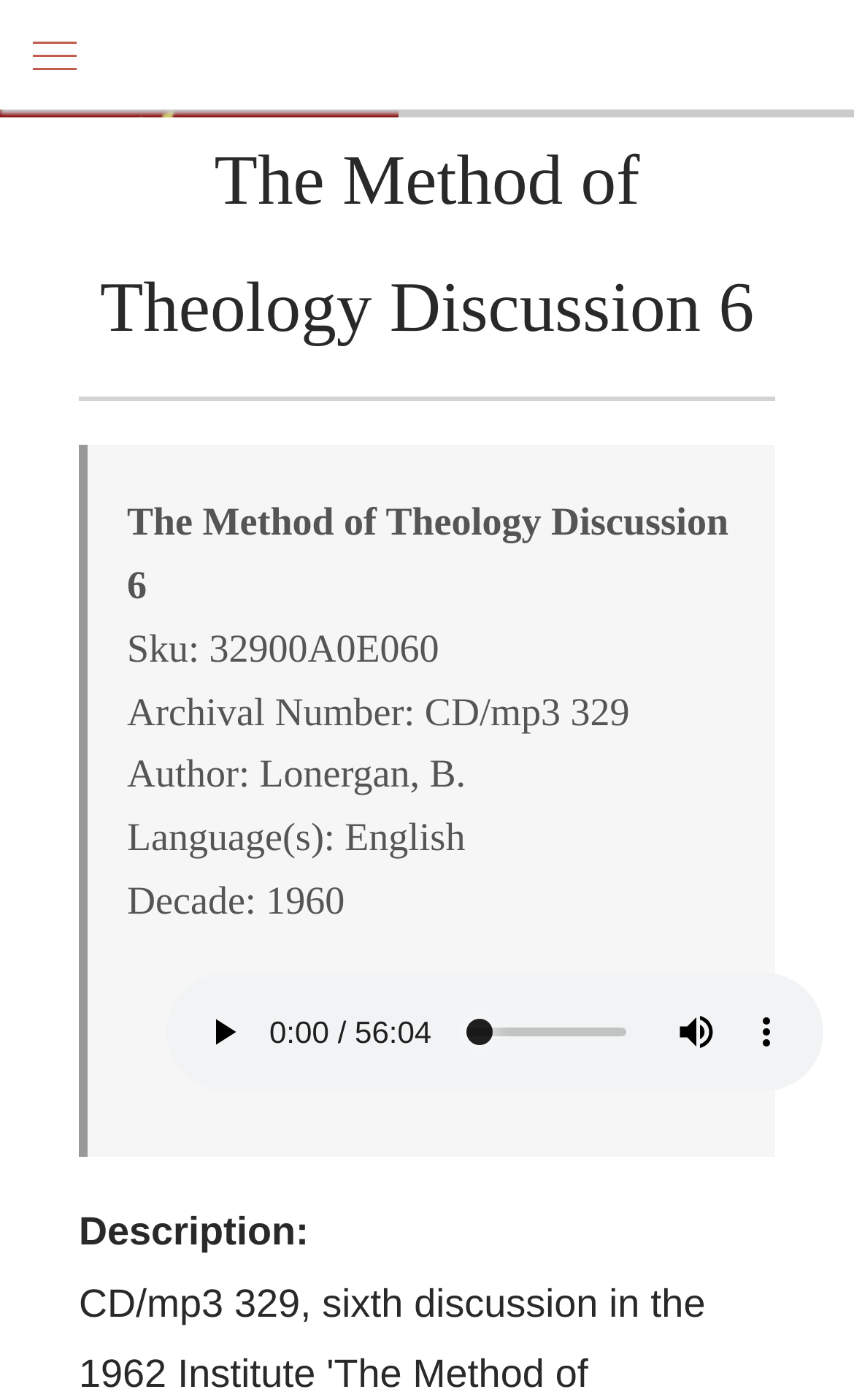What is the language of the discussion?
Please respond to the question with a detailed and thorough explanation.

I found the answer by looking at the blockquote section, where it lists the metadata of the discussion. The 'Language(s):' field specifies the language as English.